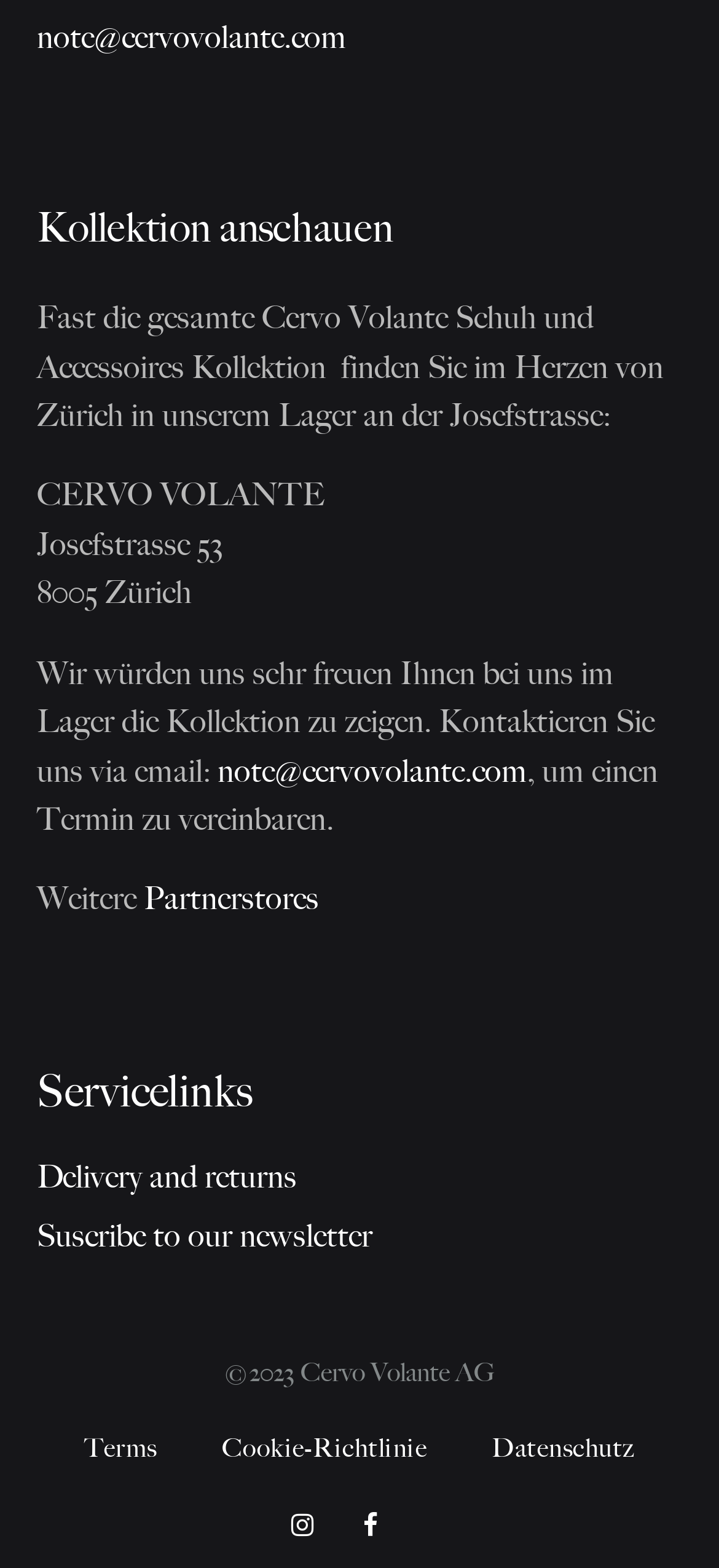Using the description: "Suscribe to our newsletter", identify the bounding box of the corresponding UI element in the screenshot.

[0.051, 0.773, 0.518, 0.804]